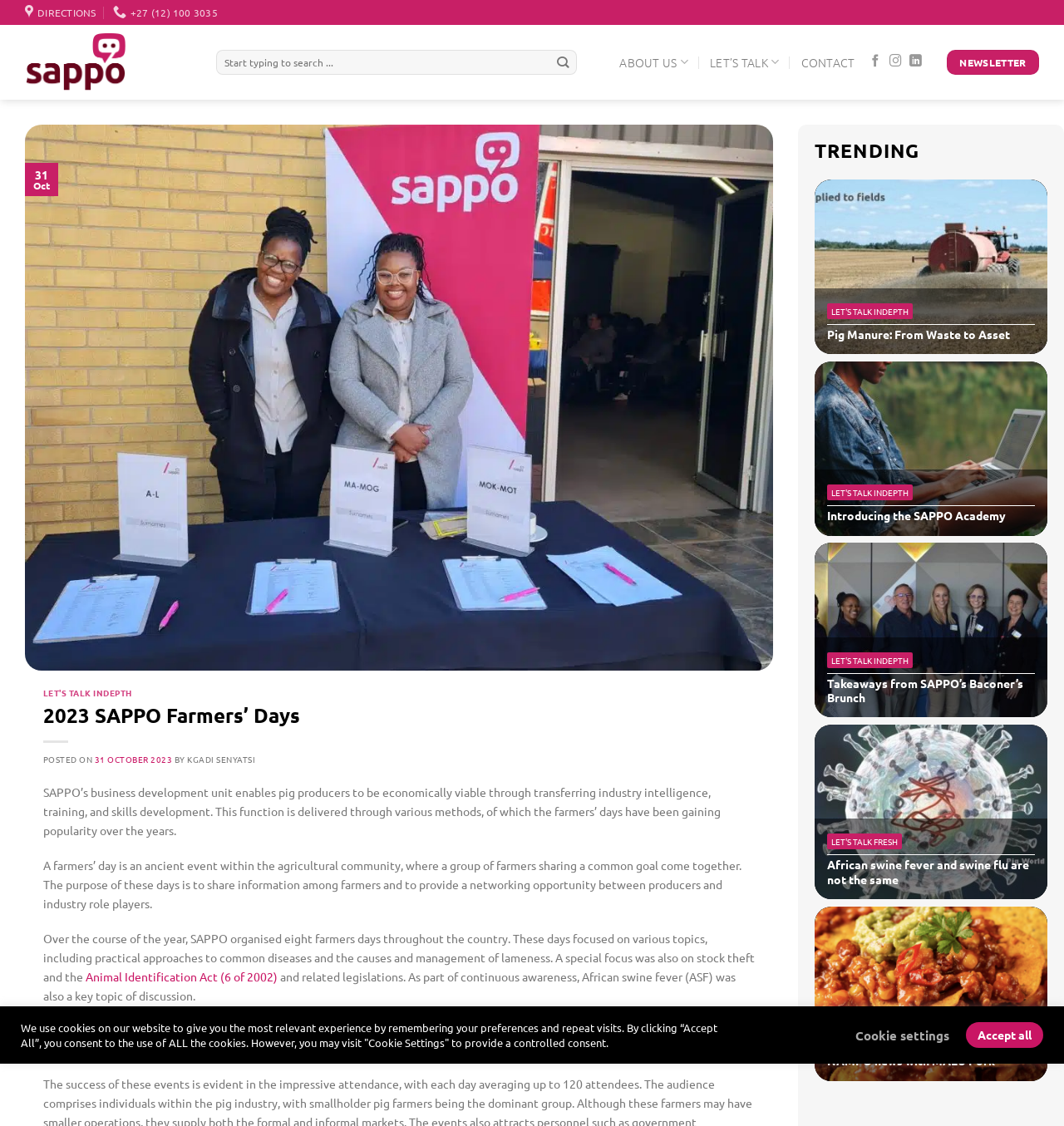Please specify the bounding box coordinates in the format (top-left x, top-left y, bottom-right x, bottom-right y), with all values as floating point numbers between 0 and 1. Identify the bounding box of the UI element described by: parent_node: LET'S TALK FRESH

[0.766, 0.713, 0.984, 0.726]